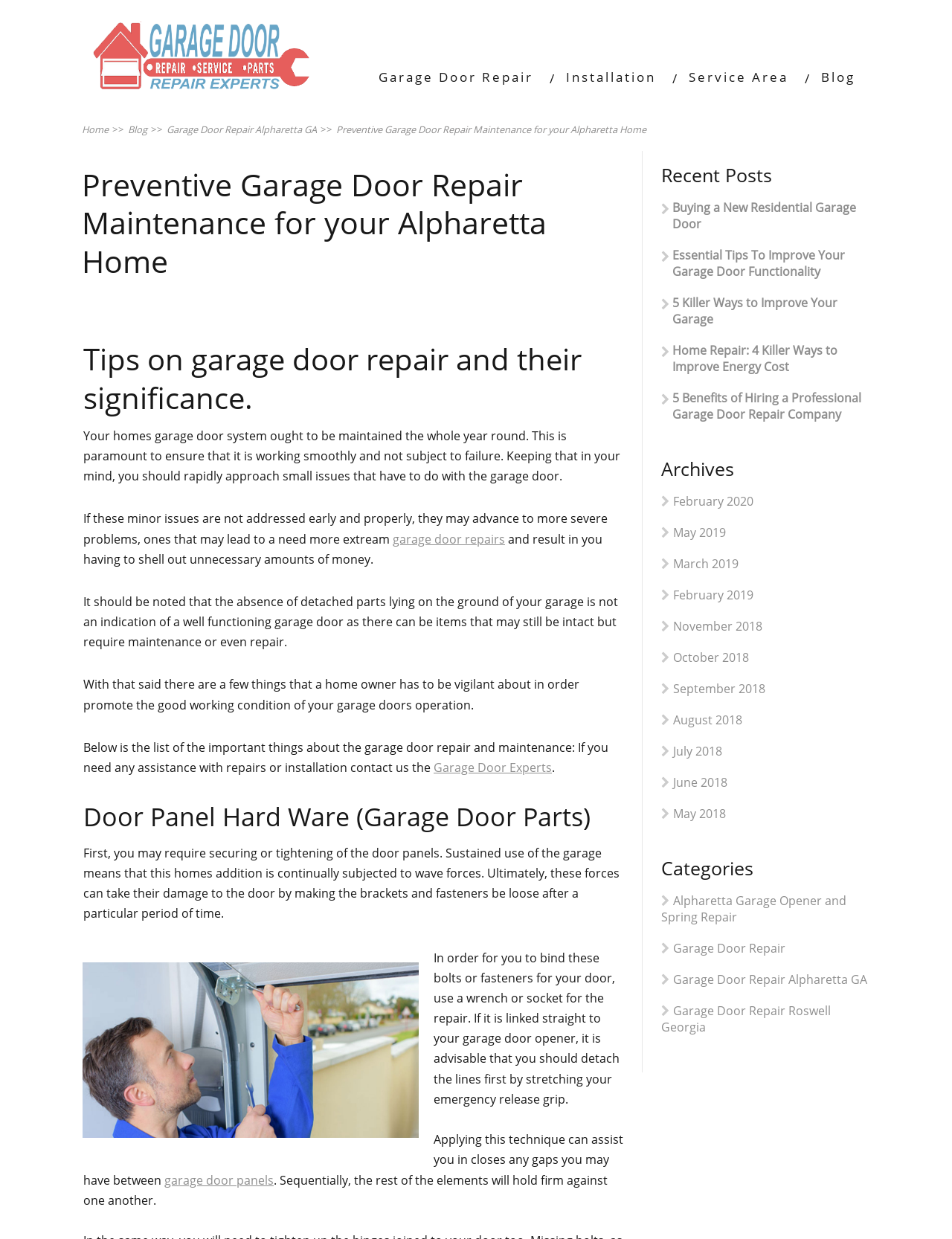Could you locate the bounding box coordinates for the section that should be clicked to accomplish this task: "View the 'Archives' section".

[0.695, 0.368, 0.771, 0.388]